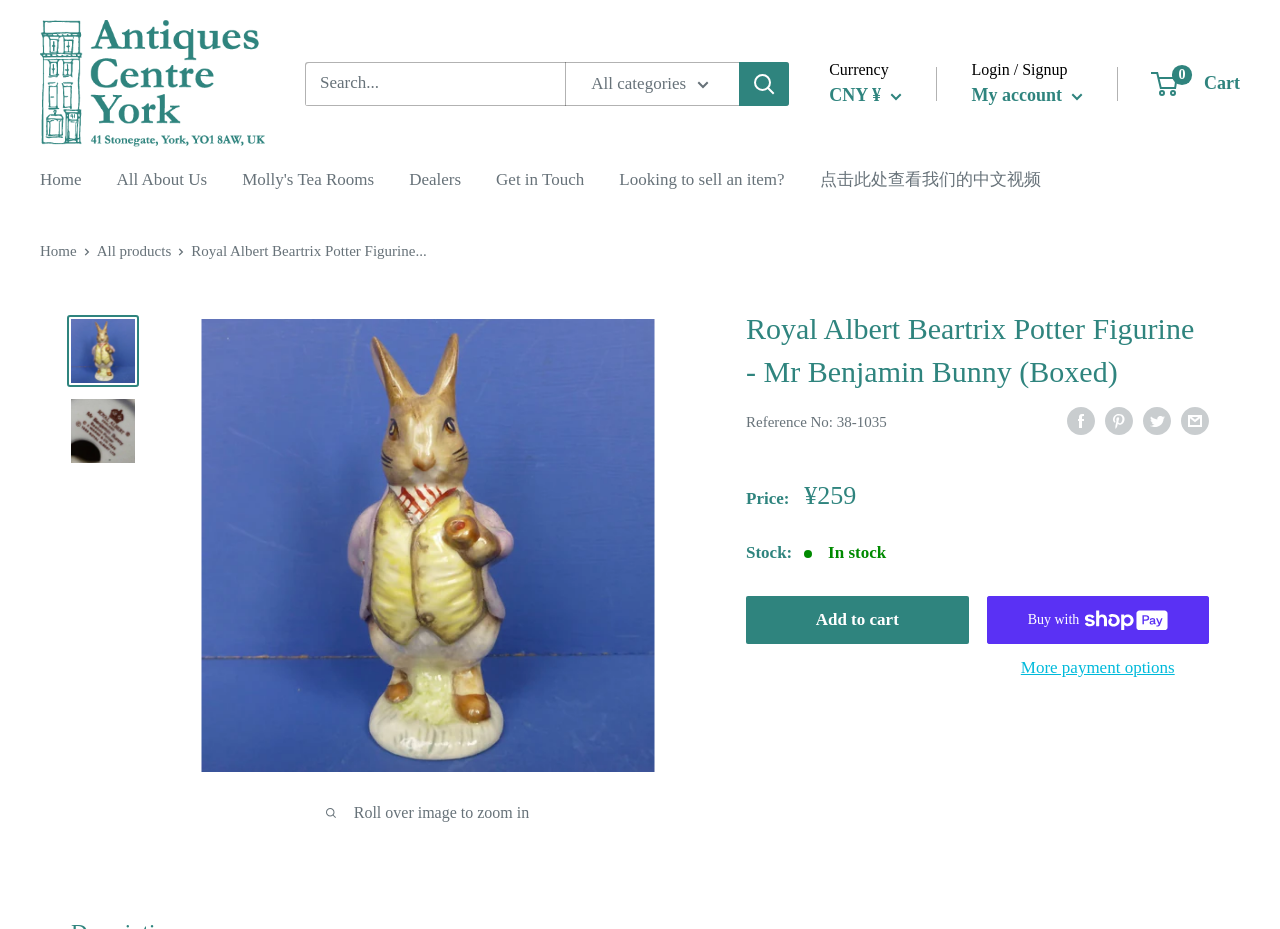What is the sale price of the figurine?
We need a detailed and exhaustive answer to the question. Please elaborate.

I found the answer by looking at the table row with the label 'Price:' and the value 'Sale price ¥259', which indicates the current sale price of the figurine.